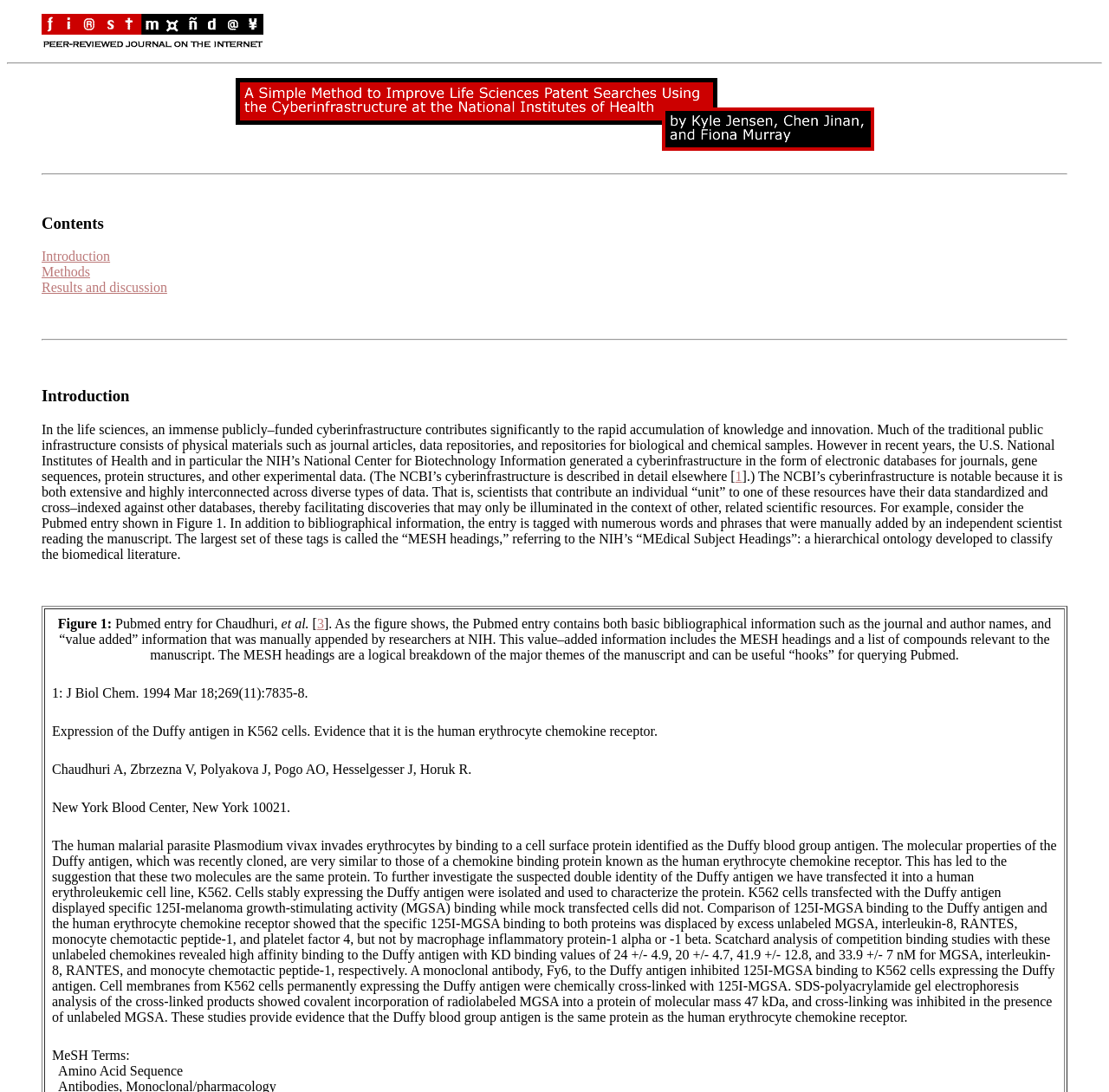Provide a short answer to the following question with just one word or phrase: What is the purpose of MESH headings?

Classify biomedical literature